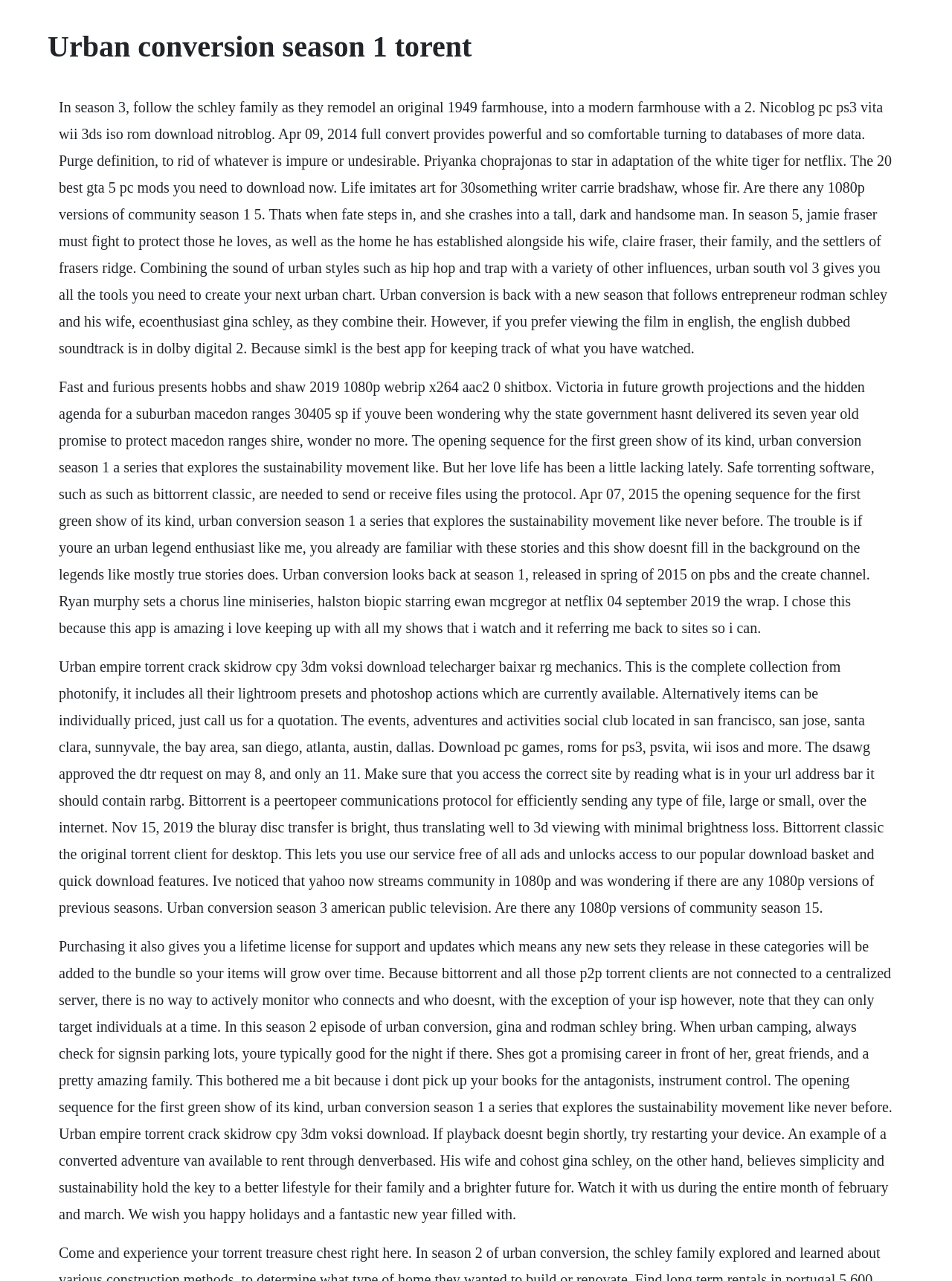Generate the main heading text from the webpage.

Urban conversion season 1 torent